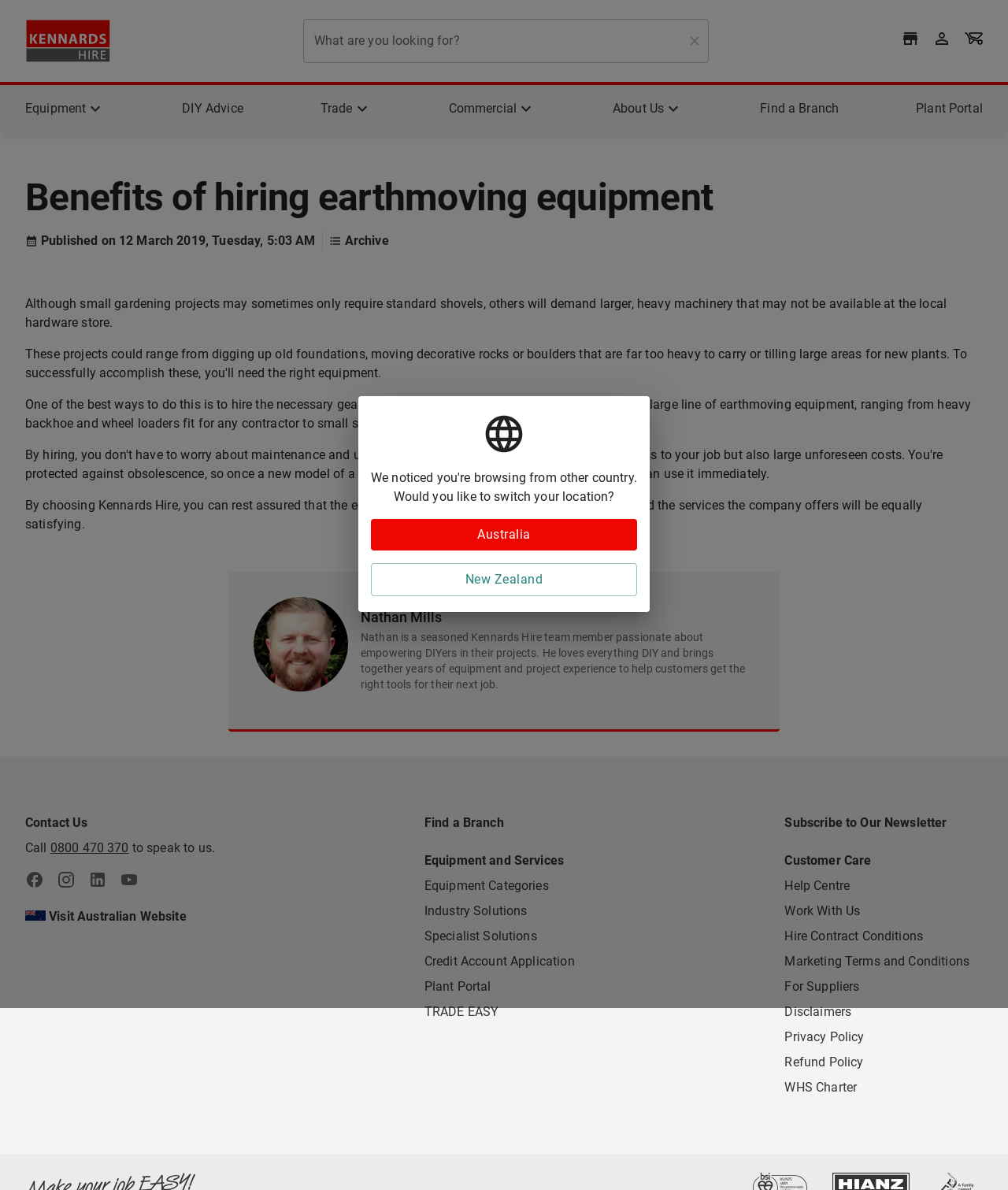What is the main topic of this webpage?
Please answer the question with a detailed response using the information from the screenshot.

Based on the webpage's title 'Benefits Of Hiring Earthmoving Equipment' and the various links and categories related to equipment hire, it is clear that the main topic of this webpage is hiring earthmoving equipment.